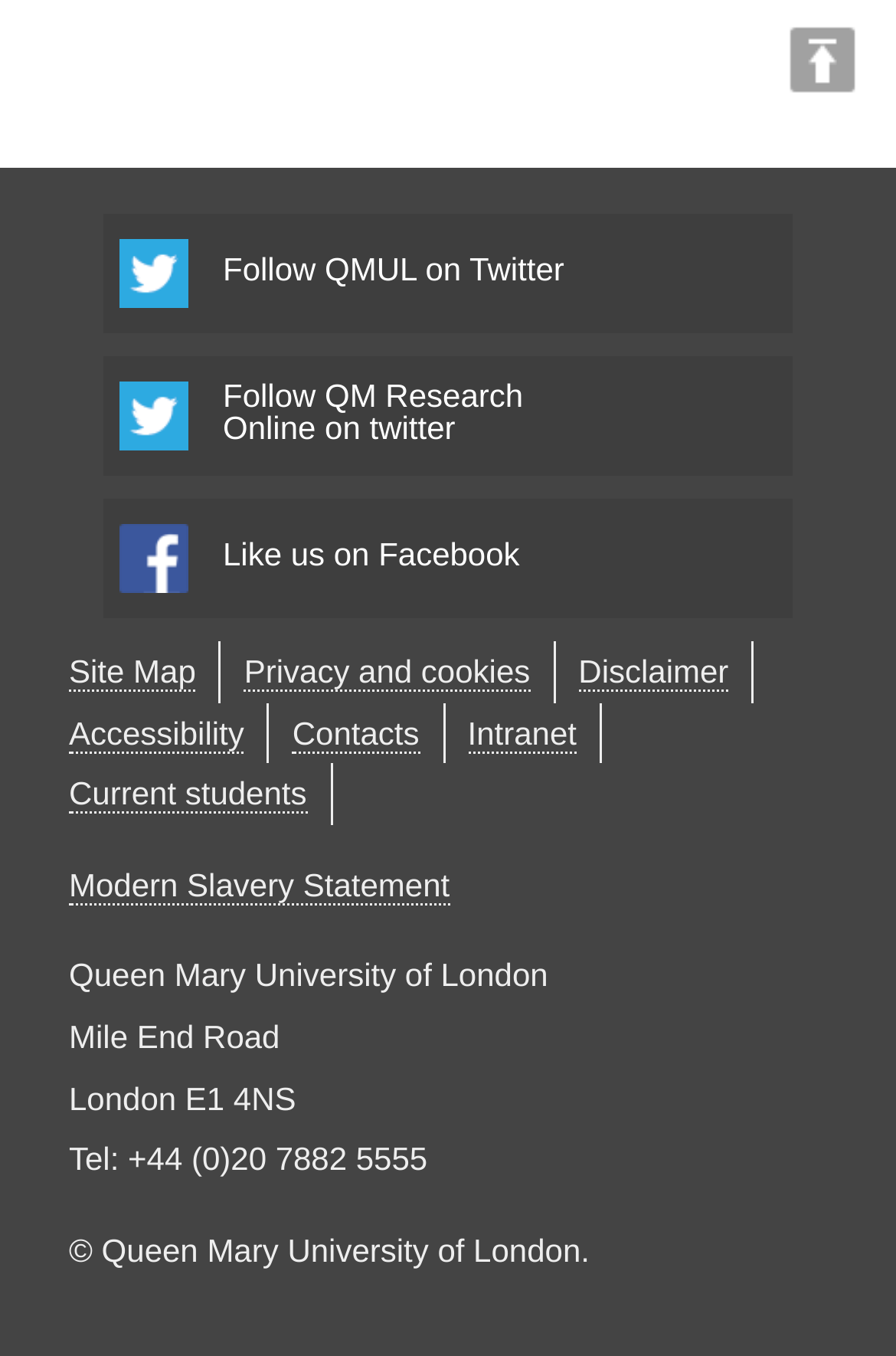Determine the bounding box coordinates for the area you should click to complete the following instruction: "Input your email".

None